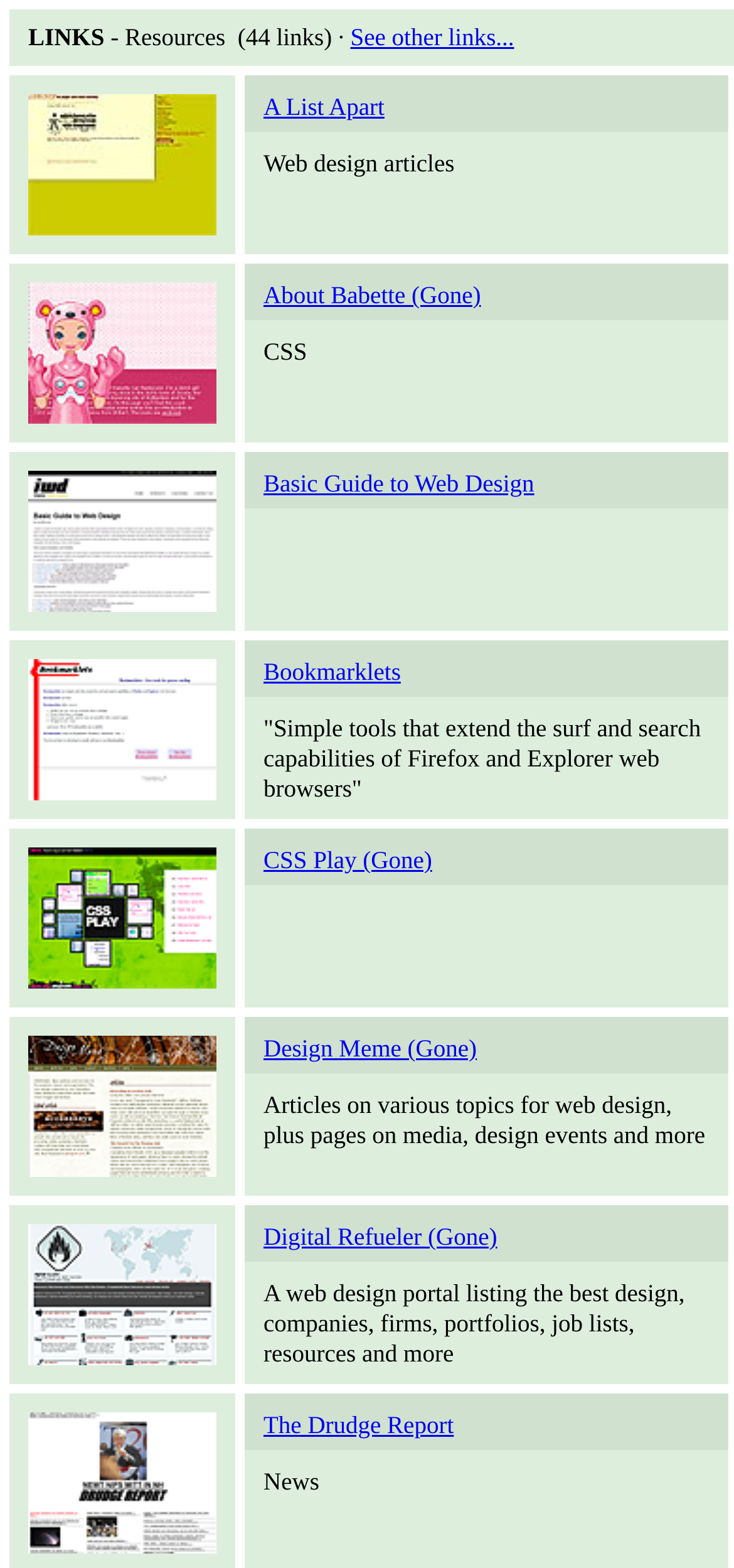Highlight the bounding box coordinates of the element you need to click to perform the following instruction: "Read about CSS."

[0.359, 0.215, 0.418, 0.233]